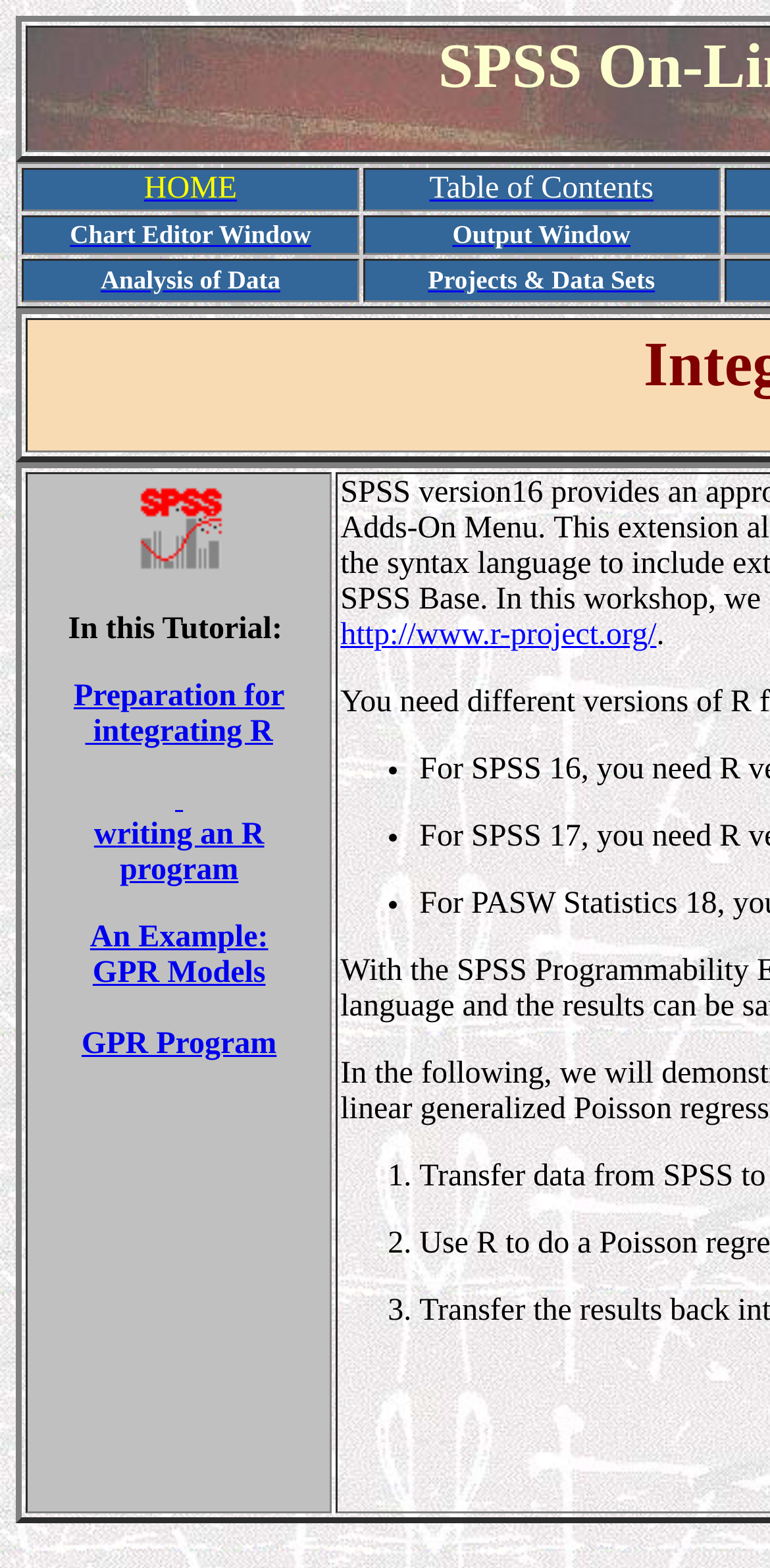Identify the bounding box coordinates for the region to click in order to carry out this instruction: "learn about chart editor window". Provide the coordinates using four float numbers between 0 and 1, formatted as [left, top, right, bottom].

[0.028, 0.137, 0.467, 0.163]